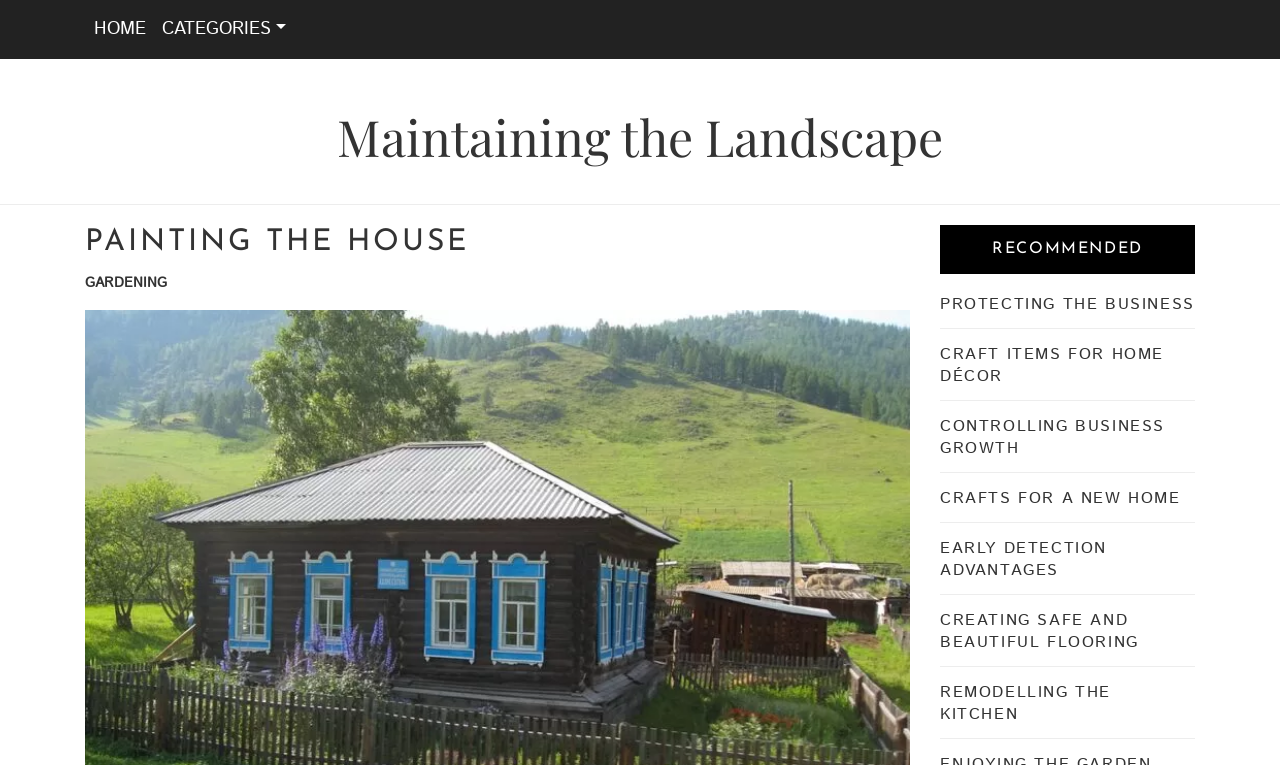Provide the bounding box coordinates for the UI element that is described as: "Early detection advantages".

[0.734, 0.702, 0.865, 0.761]